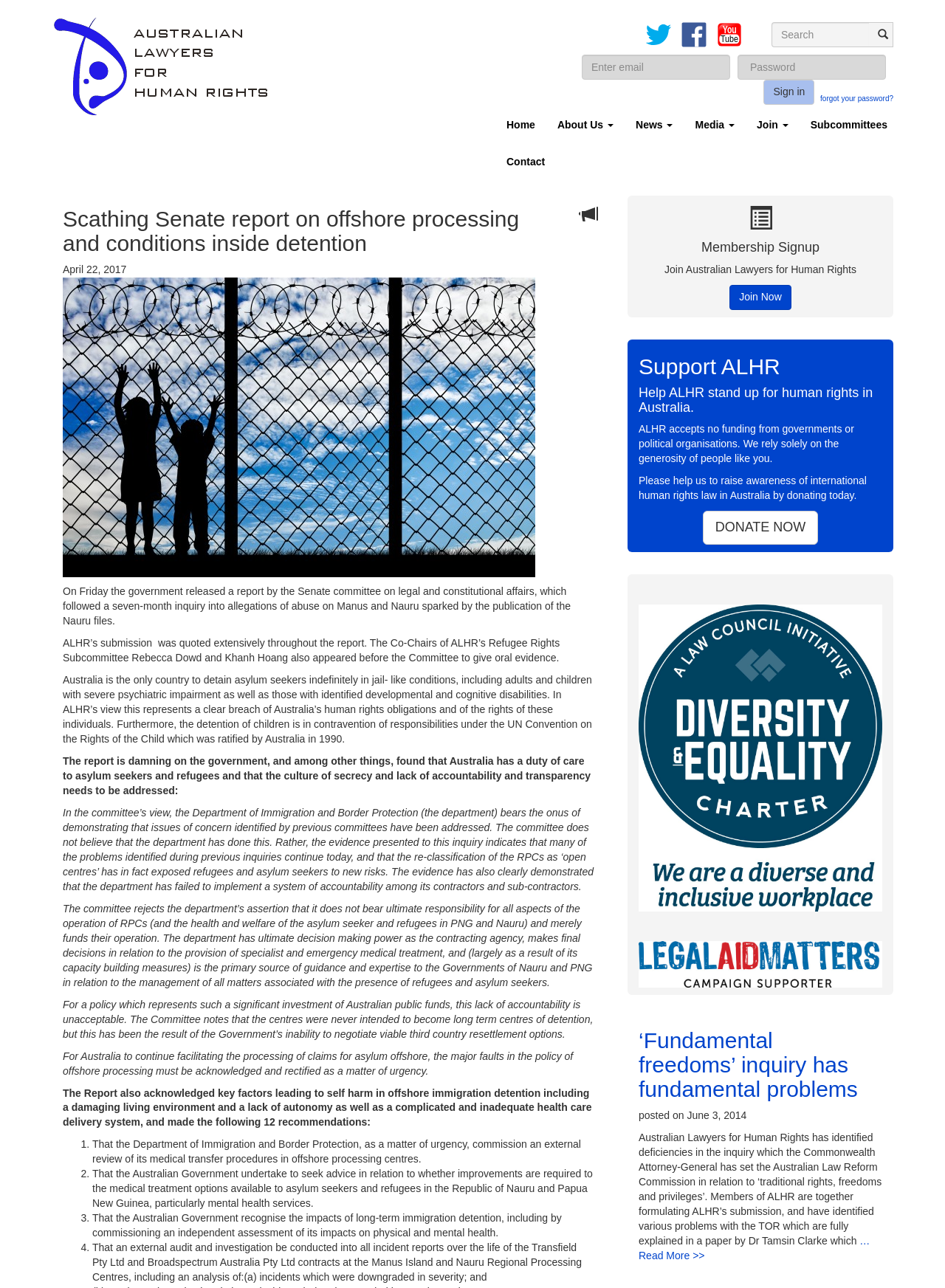Please provide a comprehensive response to the question below by analyzing the image: 
How many social media links are there?

I counted the number of social media links by looking at the top right corner of the webpage, where I found links to Twitter, Facebook, and Youtube.